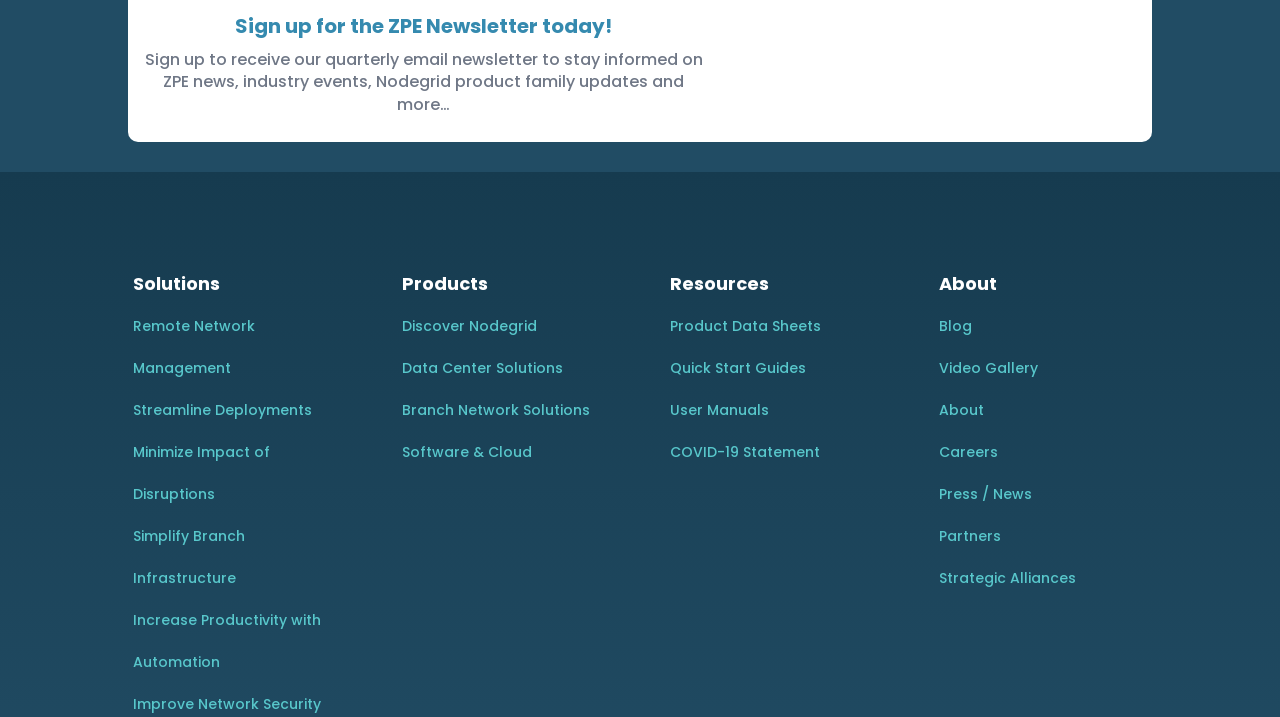Can you specify the bounding box coordinates for the region that should be clicked to fulfill this instruction: "Discover Nodegrid".

[0.314, 0.421, 0.419, 0.488]